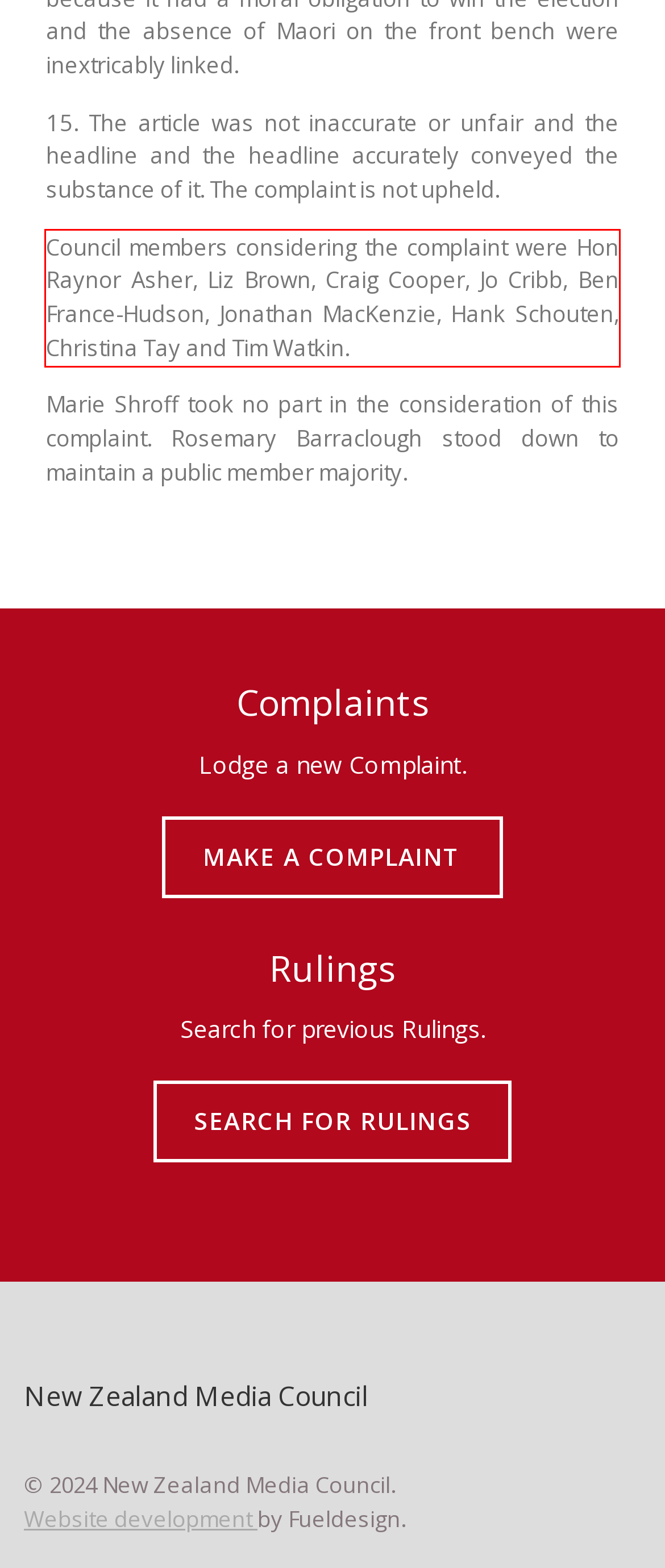Identify and extract the text within the red rectangle in the screenshot of the webpage.

Council members considering the complaint were Hon Raynor Asher, Liz Brown, Craig Cooper, Jo Cribb, Ben France-Hudson, Jonathan MacKenzie, Hank Schouten, Christina Tay and Tim Watkin.